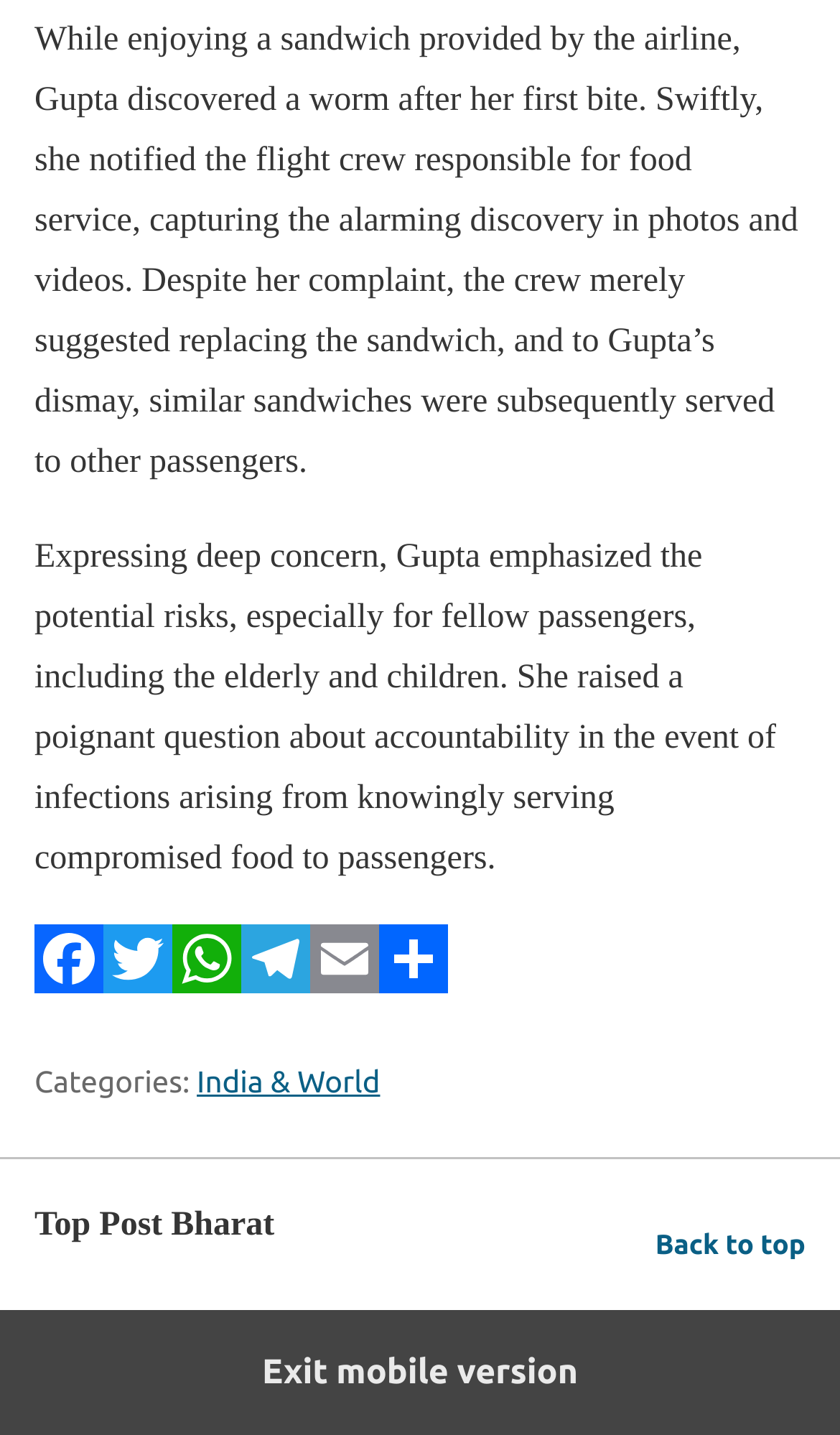Please respond to the question with a concise word or phrase:
What is the name of the section above the footer?

Top Post Bharat